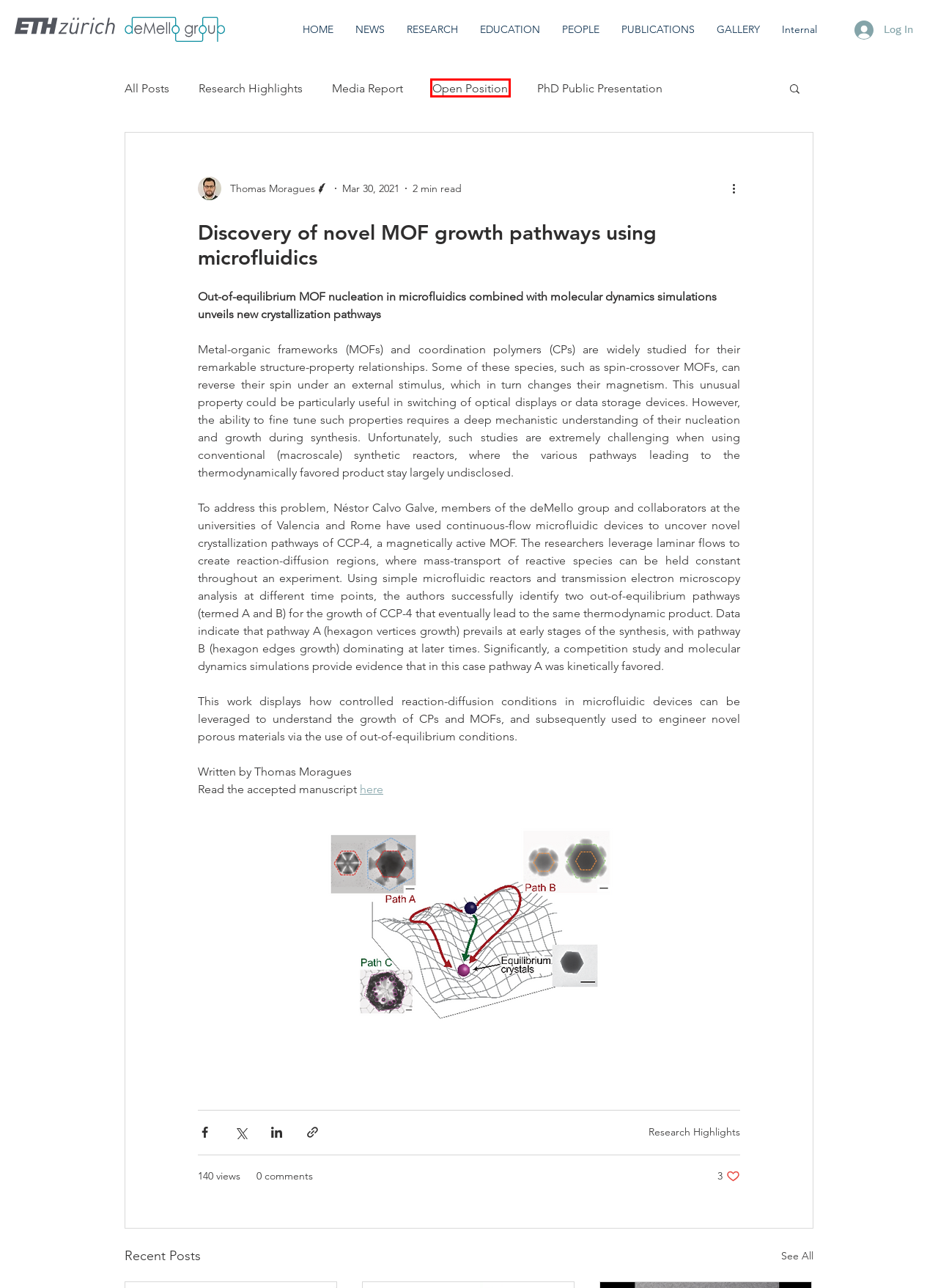You have a screenshot of a webpage with a red bounding box around a UI element. Determine which webpage description best matches the new webpage that results from clicking the element in the bounding box. Here are the candidates:
A. Media Report
B. deMello Group
C. Open Position
D. Research Highlights
E. Microfluidics | ETH Zurich - deMello Group
F. NEWS | deMello Group
G. GALLERY | deMello Group
H. PhD Public Presentation

C